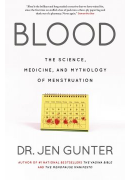Please study the image and answer the question comprehensively:
What is the primary topic of the book 'Blood: The Science, Medicine, and Mythology of Menstruation'?

The caption explains that the book delves into the biological, cultural, and social narratives surrounding menstruation, which implies that menstruation is the central theme of the book.